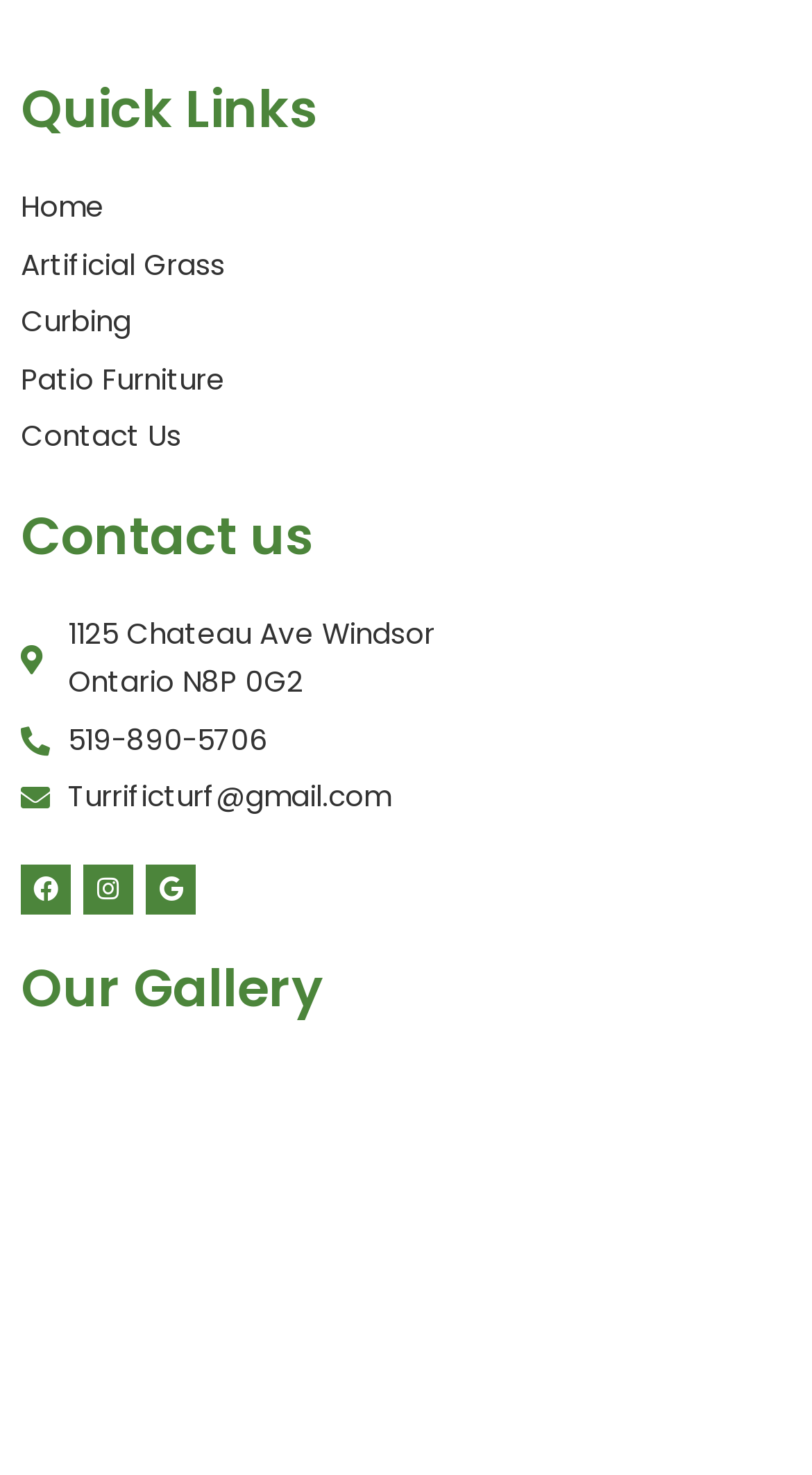Given the element description: "title="linkedin"", predict the bounding box coordinates of the UI element it refers to, using four float numbers between 0 and 1, i.e., [left, top, right, bottom].

None